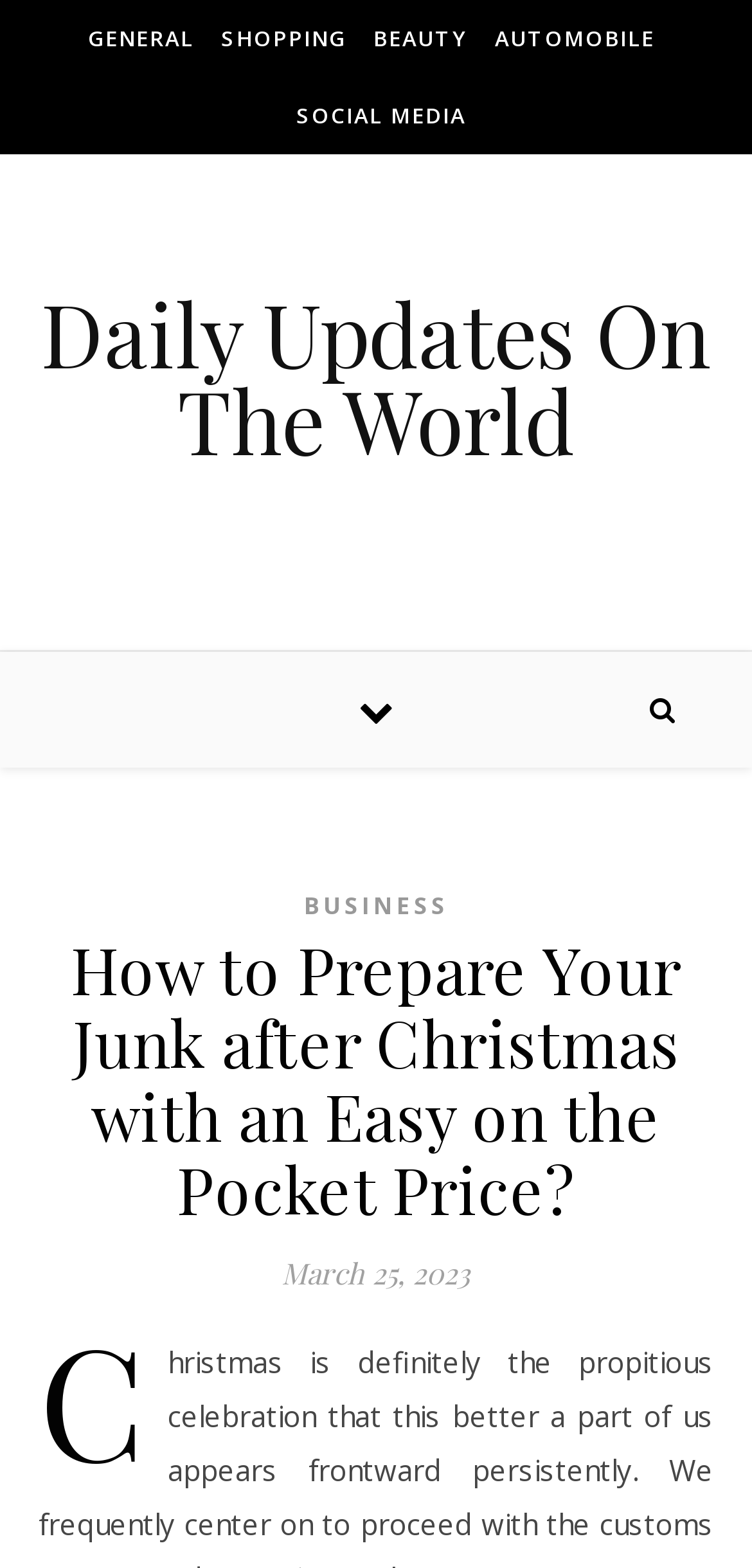Identify the title of the webpage and provide its text content.

How to Prepare Your Junk after Christmas with an Easy on the Pocket Price?